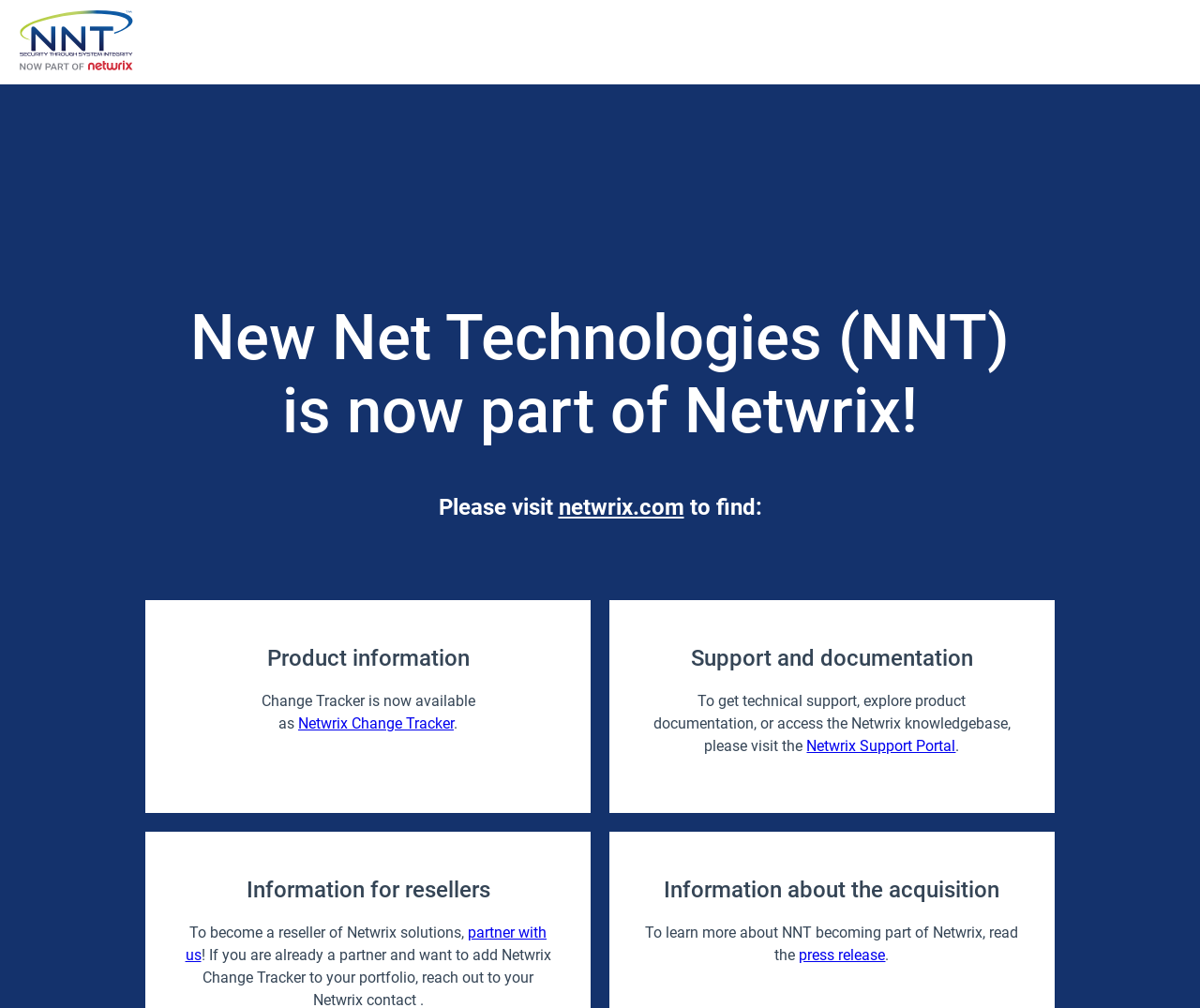Where can I find product information?
Using the screenshot, give a one-word or short phrase answer.

Netwrix